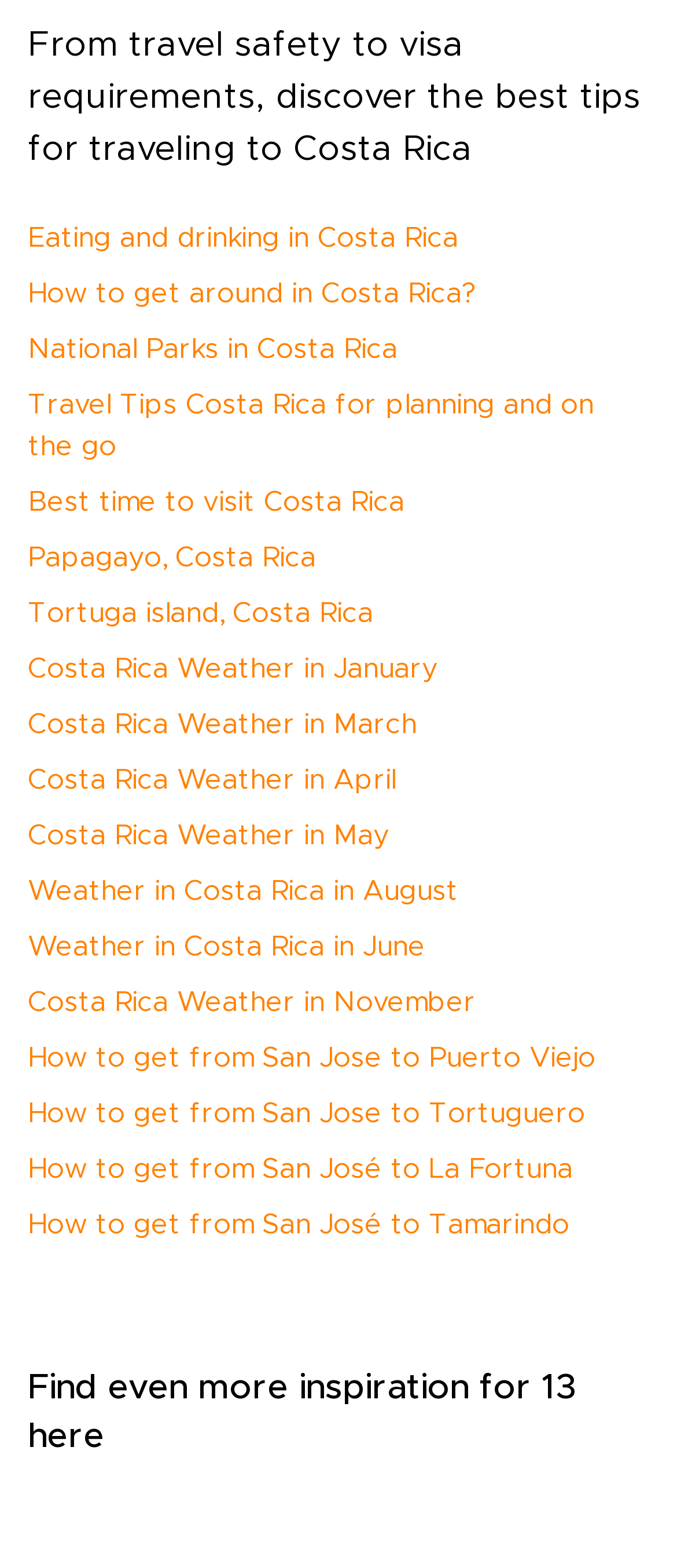How many links are there on the webpage?
Based on the visual, give a brief answer using one word or a short phrase.

20